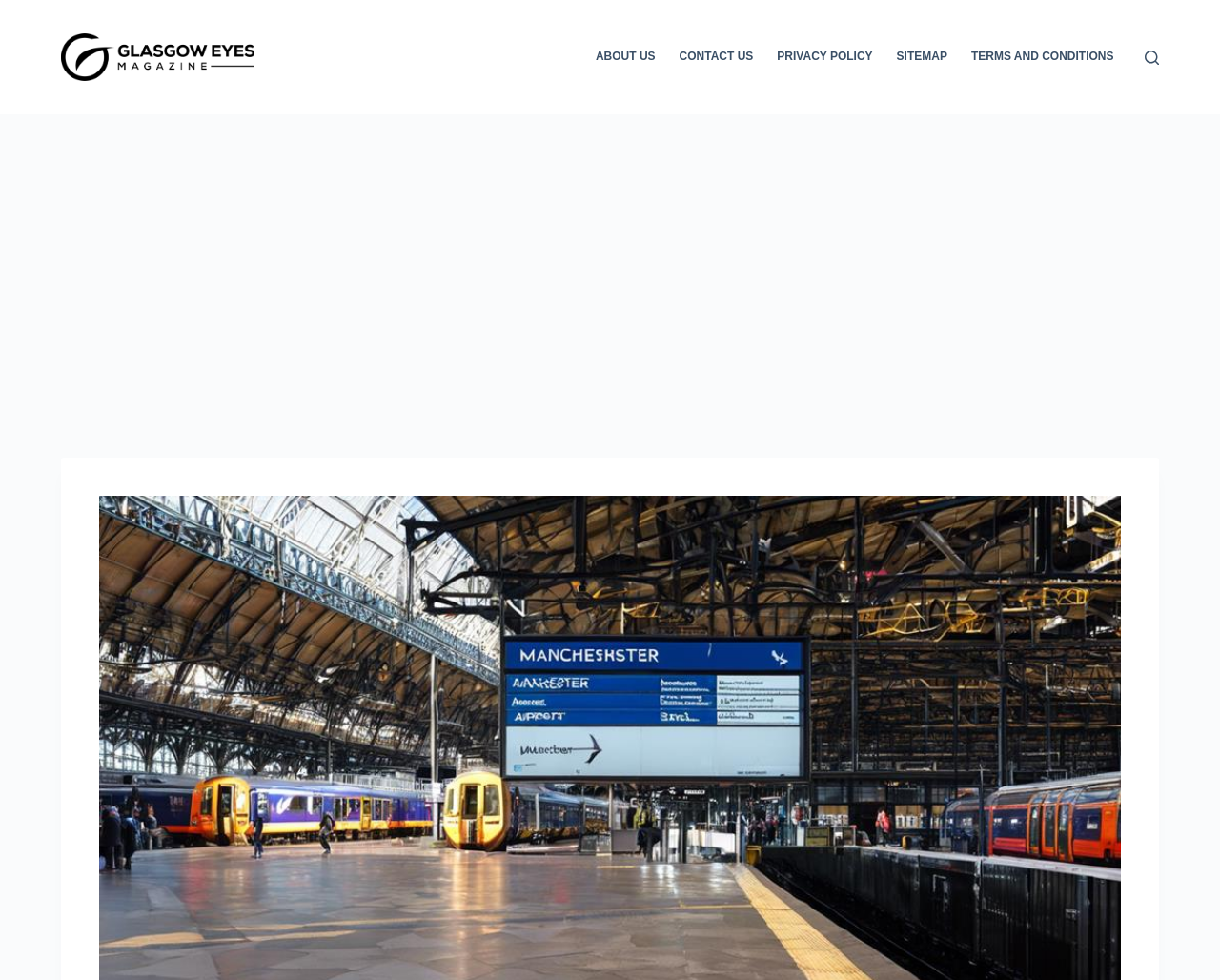Determine the bounding box coordinates for the region that must be clicked to execute the following instruction: "skip to content".

[0.0, 0.0, 0.031, 0.019]